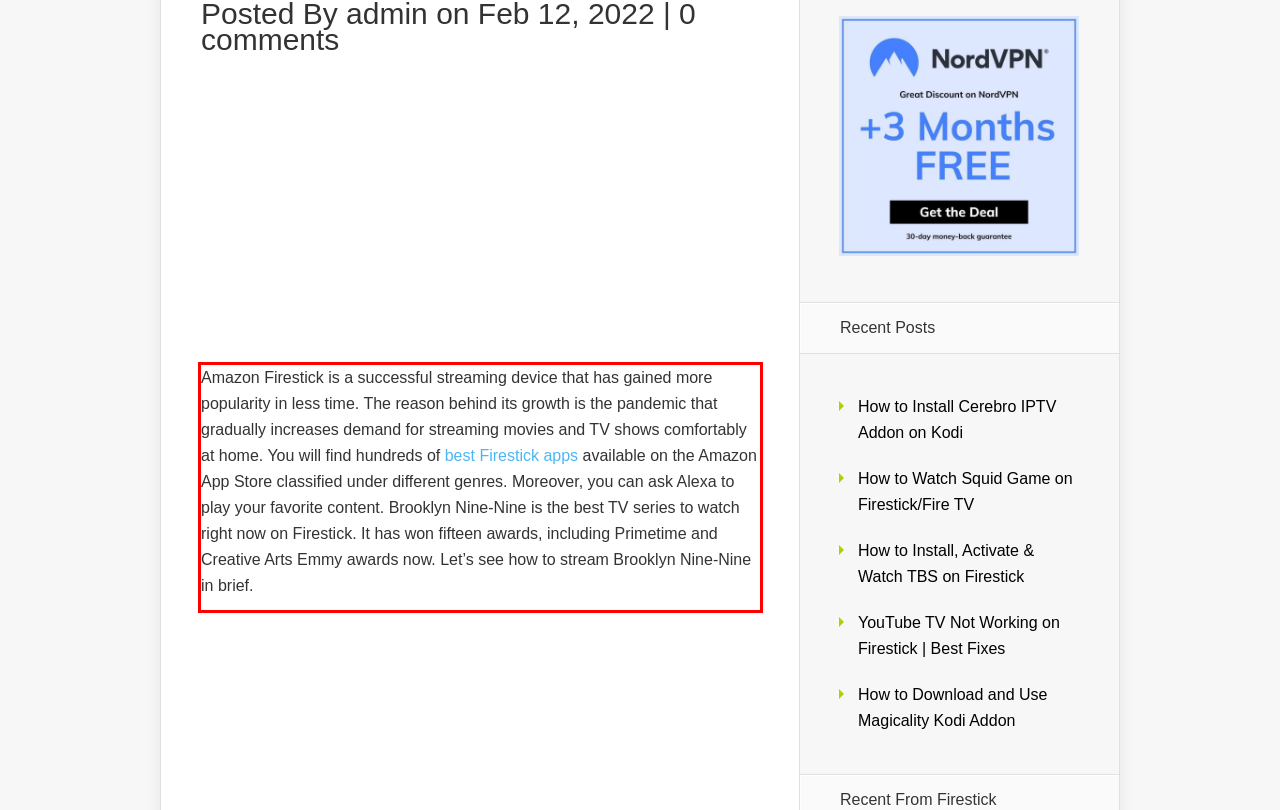You have a screenshot of a webpage, and there is a red bounding box around a UI element. Utilize OCR to extract the text within this red bounding box.

Amazon Firestick is a successful streaming device that has gained more popularity in less time. The reason behind its growth is the pandemic that gradually increases demand for streaming movies and TV shows comfortably at home. You will find hundreds of best Firestick apps available on the Amazon App Store classified under different genres. Moreover, you can ask Alexa to play your favorite content. Brooklyn Nine-Nine is the best TV series to watch right now on Firestick. It has won fifteen awards, including Primetime and Creative Arts Emmy awards now. Let’s see how to stream Brooklyn Nine-Nine in brief.